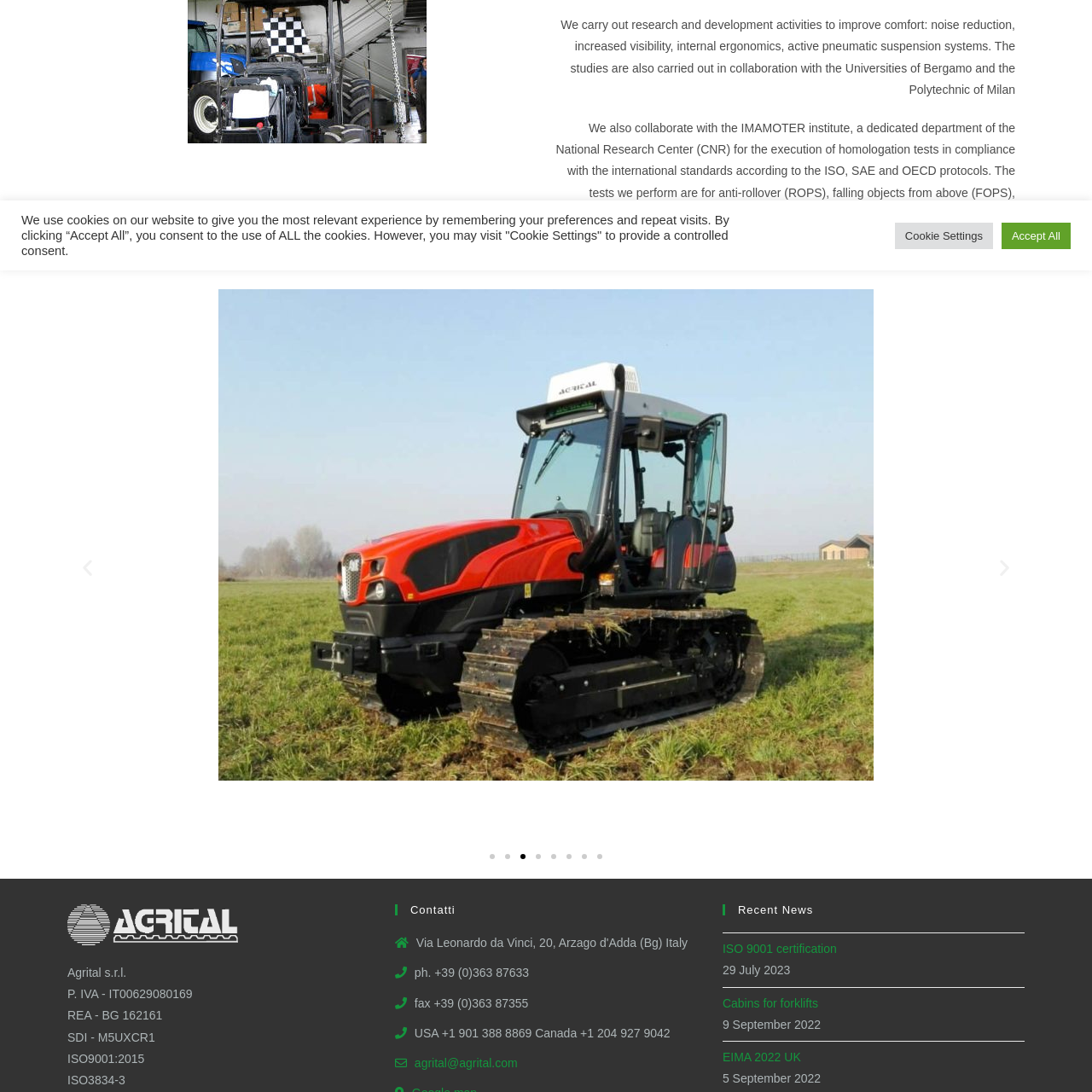Detail the features and components of the image inside the red outline.

The image features a graphic representation of the "Krypton M-F" cabin designed for crawler chassis, showcasing its modern and ergonomic design tailored for enhanced operator comfort. This image highlights the innovative features of the cabin, which prioritize aspects such as noise reduction, increased visibility, and internal ergonomics. The design is a product of collaborative research and development efforts between experts and universities, emphasizing the commitment to improving operational safety and efficiency in line with international standards.